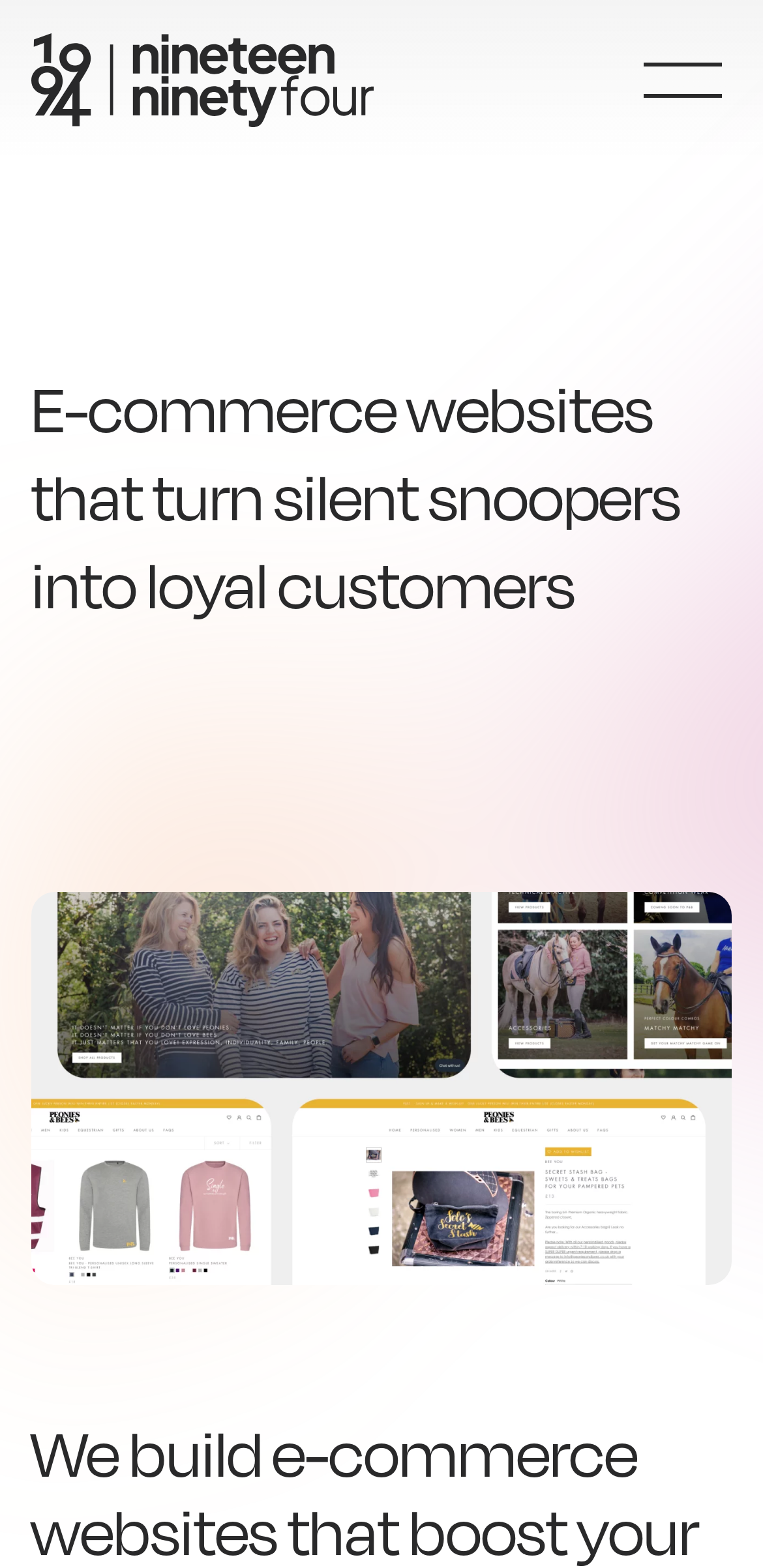Identify the bounding box coordinates for the UI element described as follows: "1994 | Nineteen Ninety-Four". Ensure the coordinates are four float numbers between 0 and 1, formatted as [left, top, right, bottom].

[0.041, 0.021, 0.5, 0.081]